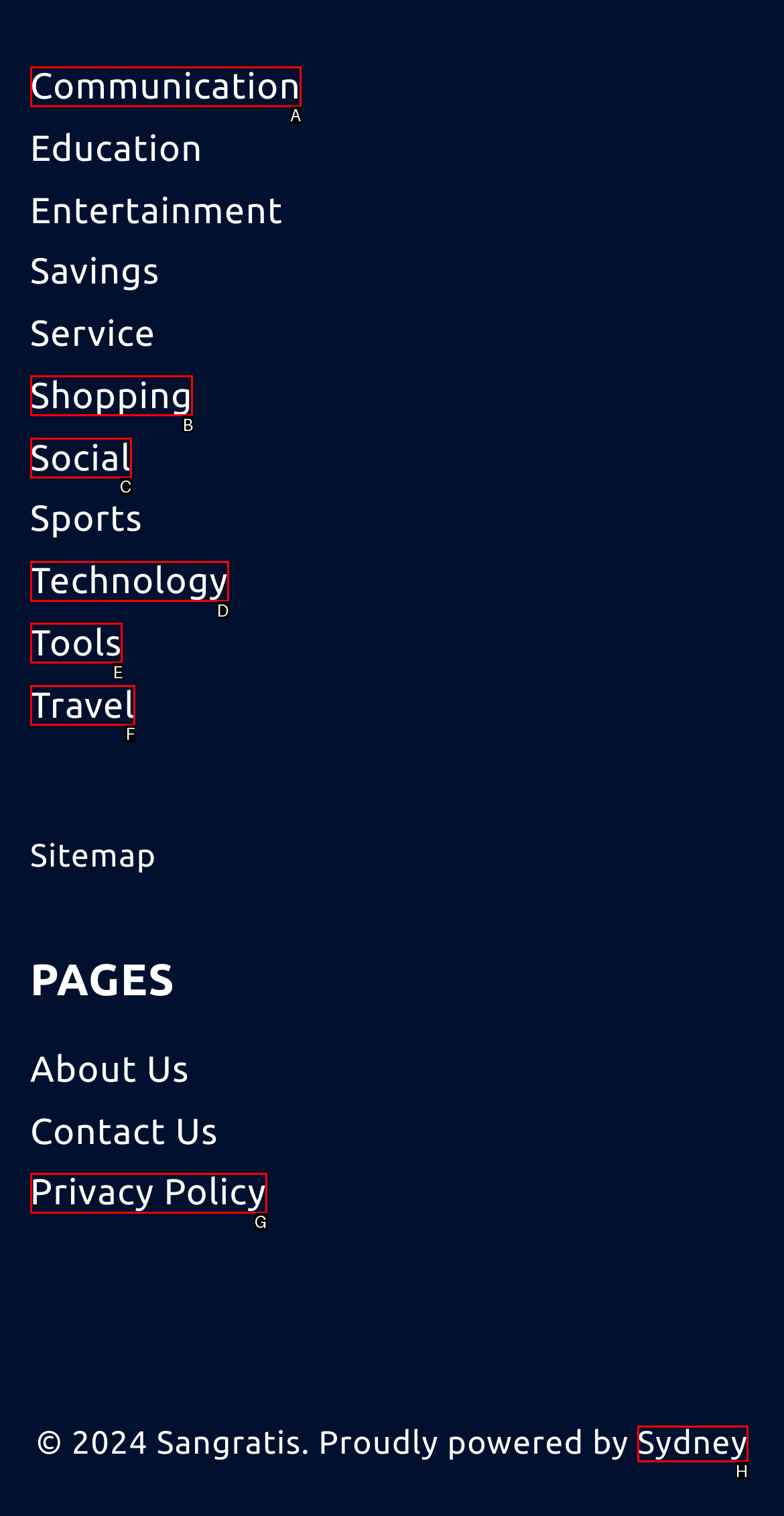From the given choices, determine which HTML element matches the description: Technology. Reply with the appropriate letter.

D